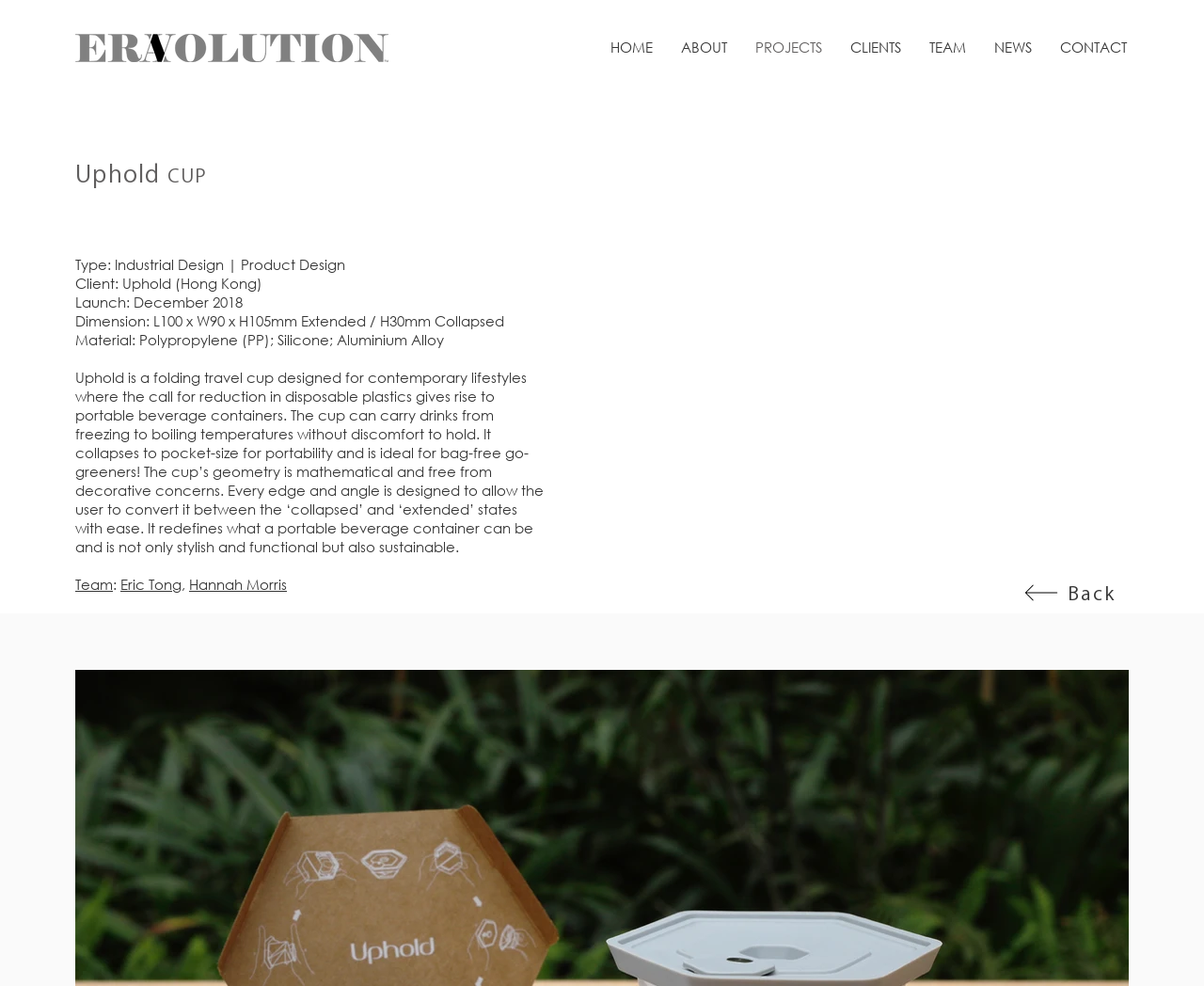Using the information in the image, give a detailed answer to the following question: What is the dimension of the cup when extended?

I found the answer by looking at the StaticText element 'Dimension: L100 x W90 x H105mm Extended / H30mm Collapsed' with bounding box coordinates [0.062, 0.316, 0.419, 0.335]. This element describes the dimension of the cup when extended.